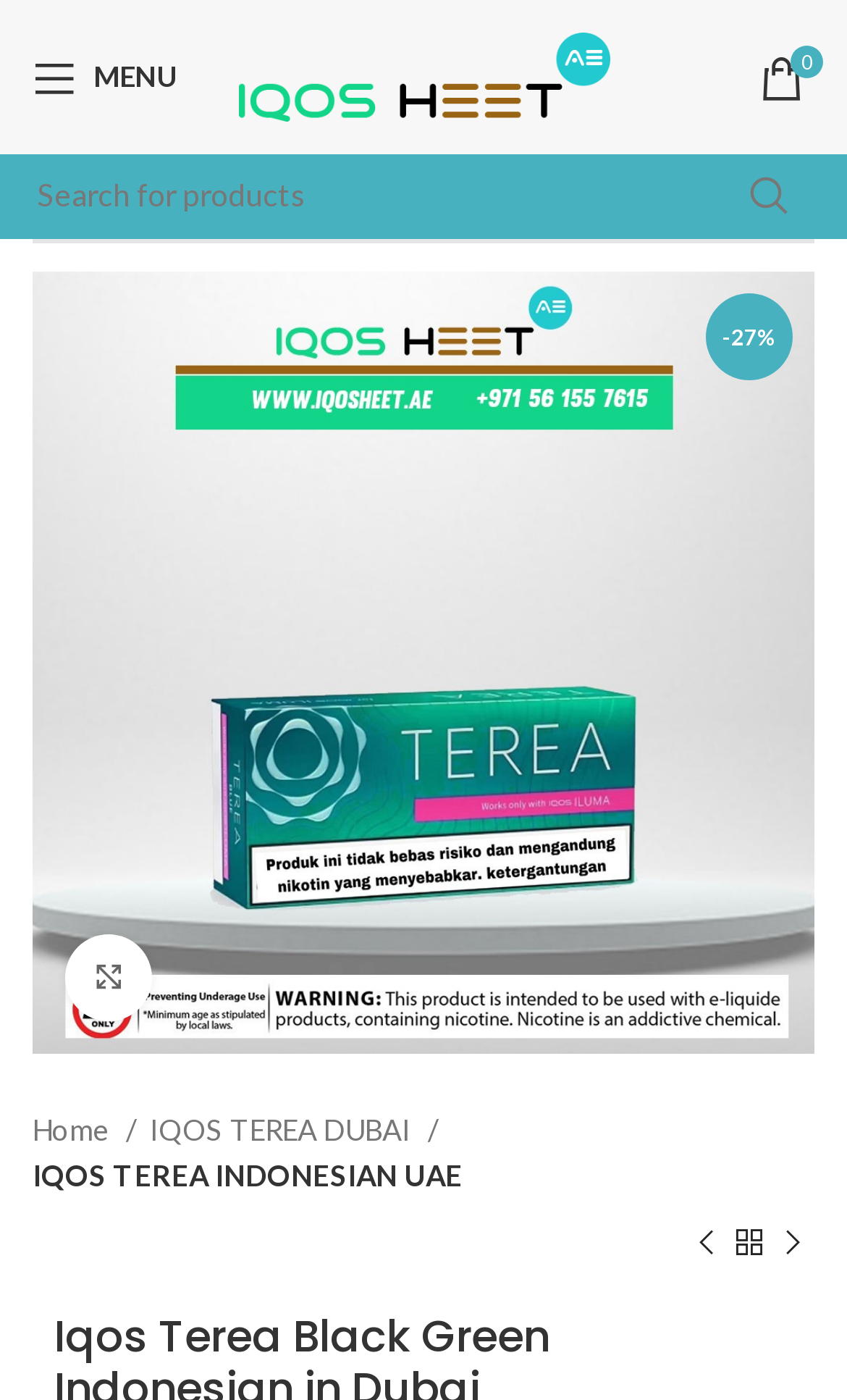What is the brand of the product?
Using the visual information, reply with a single word or short phrase.

IQOS